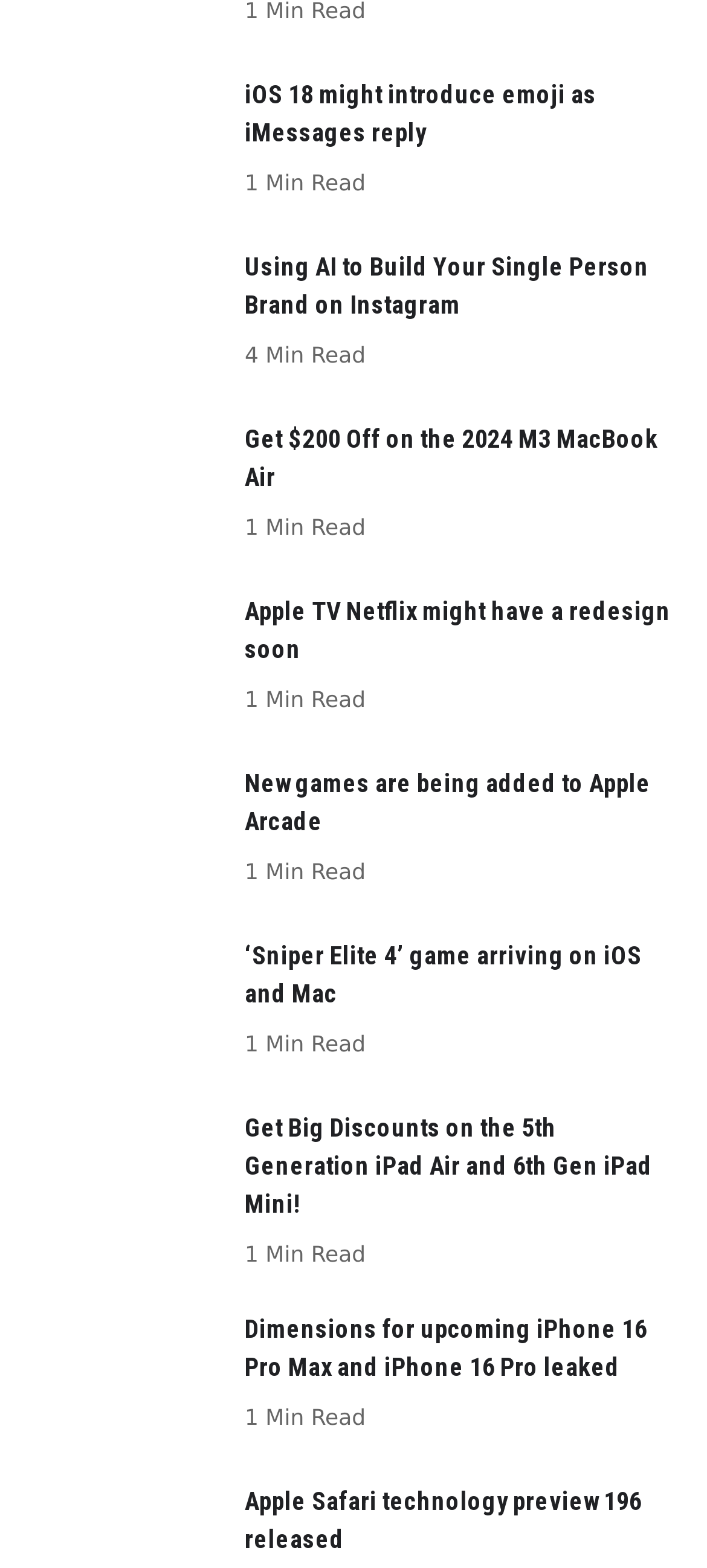Determine the bounding box coordinates of the clickable element necessary to fulfill the instruction: "Get information about the M3 MacBook Air". Provide the coordinates as four float numbers within the 0 to 1 range, i.e., [left, top, right, bottom].

[0.051, 0.269, 0.308, 0.355]